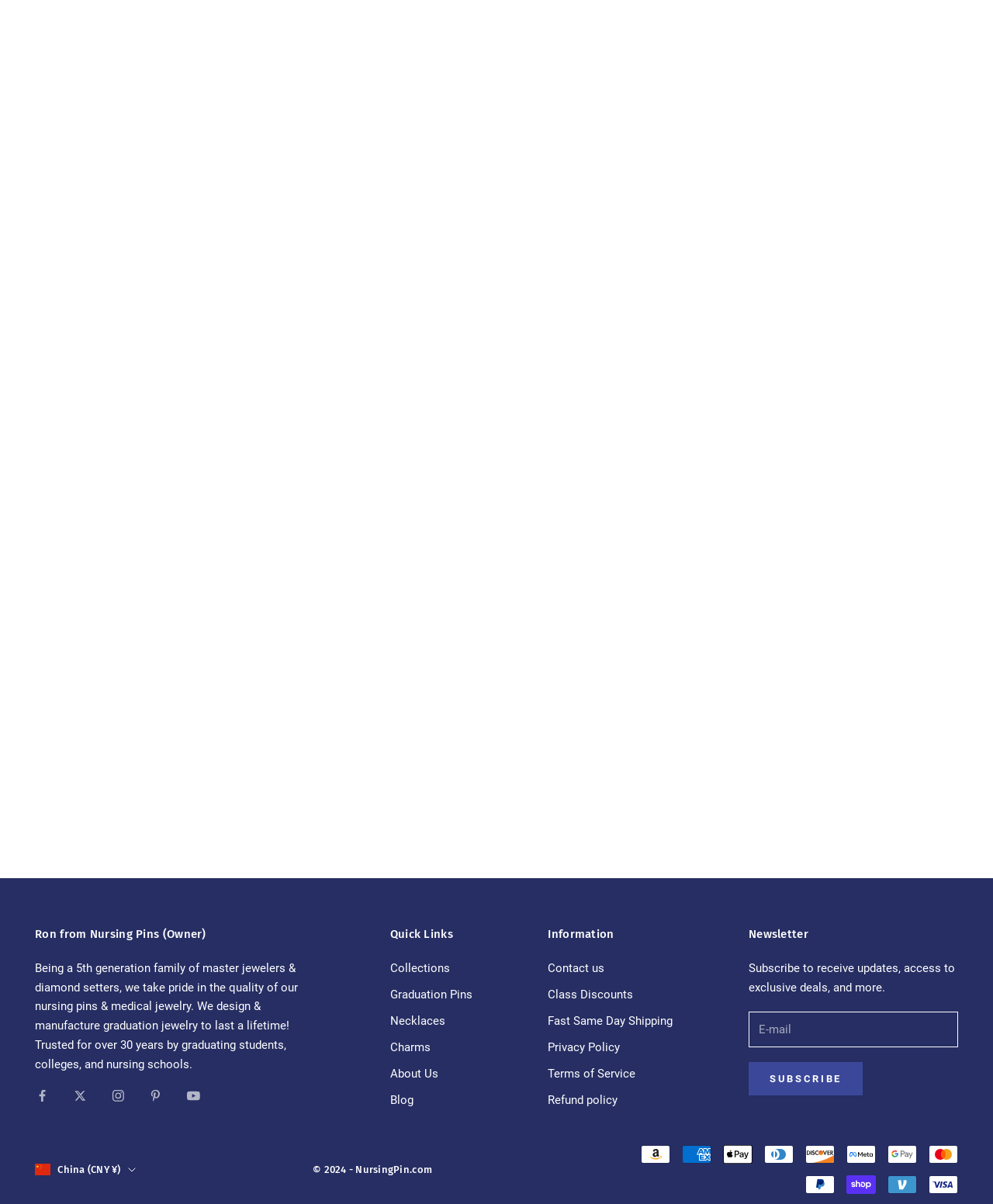Determine the bounding box coordinates of the section I need to click to execute the following instruction: "Change country to China". Provide the coordinates as four float numbers between 0 and 1, i.e., [left, top, right, bottom].

[0.035, 0.965, 0.137, 0.978]